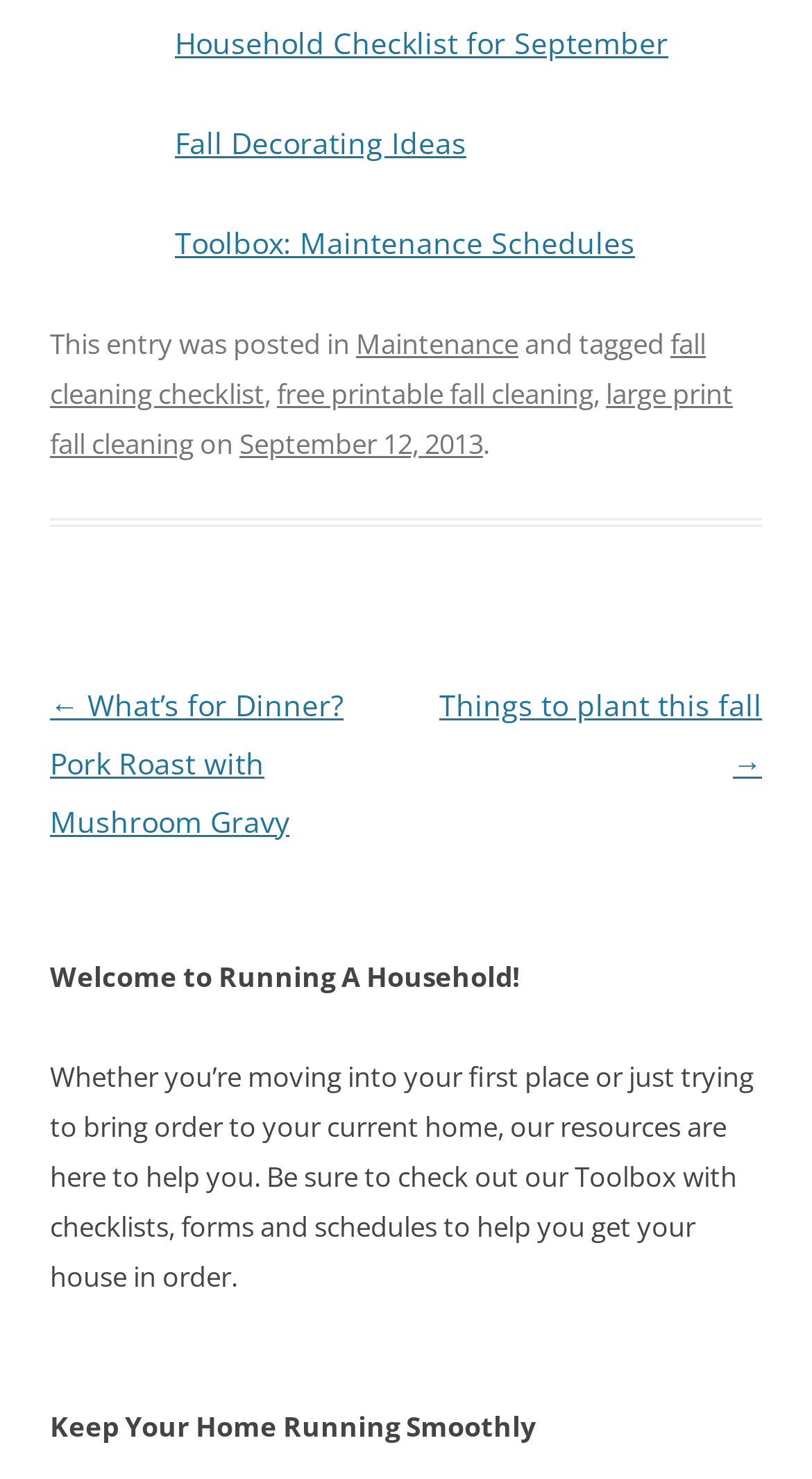Provide the bounding box coordinates for the UI element that is described by this text: "Household Checklist for September". The coordinates should be in the form of four float numbers between 0 and 1: [left, top, right, bottom].

[0.215, 0.015, 0.823, 0.042]